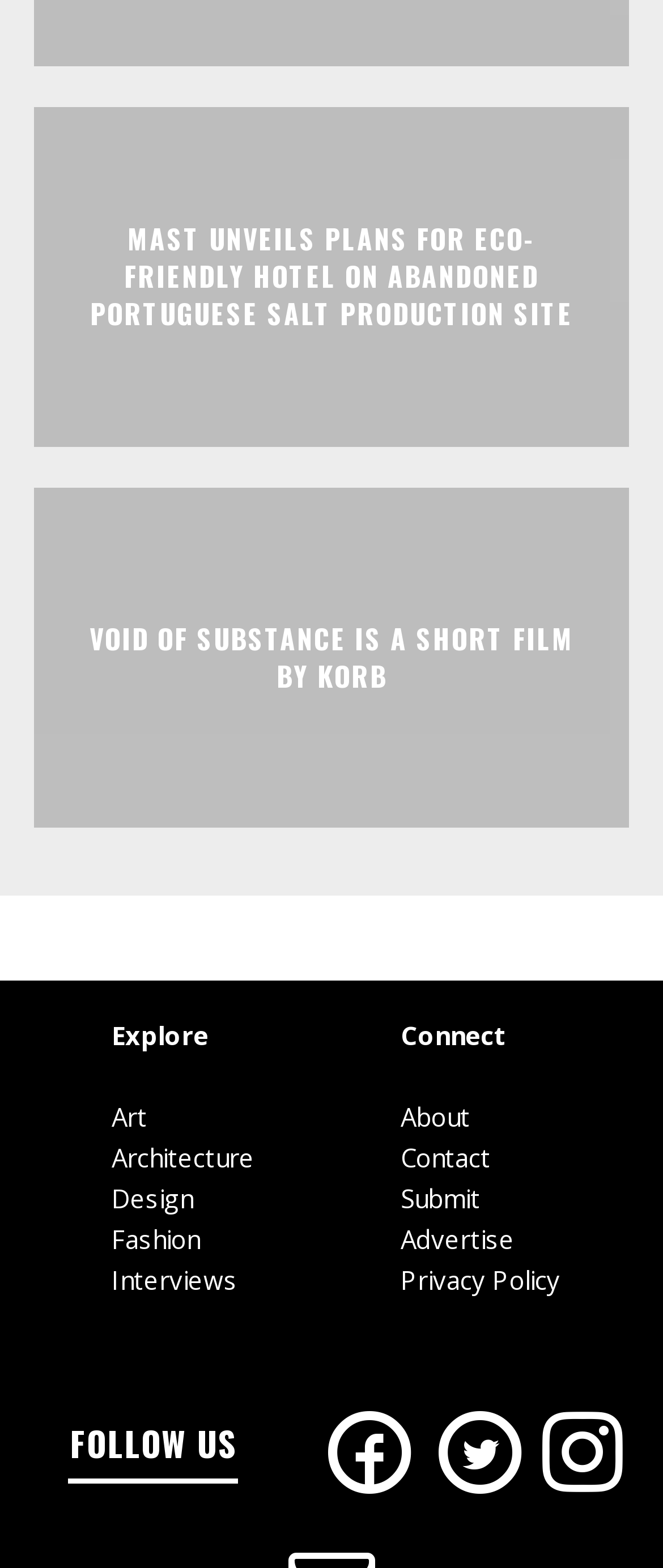Bounding box coordinates should be provided in the format (top-left x, top-left y, bottom-right x, bottom-right y) with all values between 0 and 1. Identify the bounding box for this UI element: About

[0.604, 0.701, 0.709, 0.722]